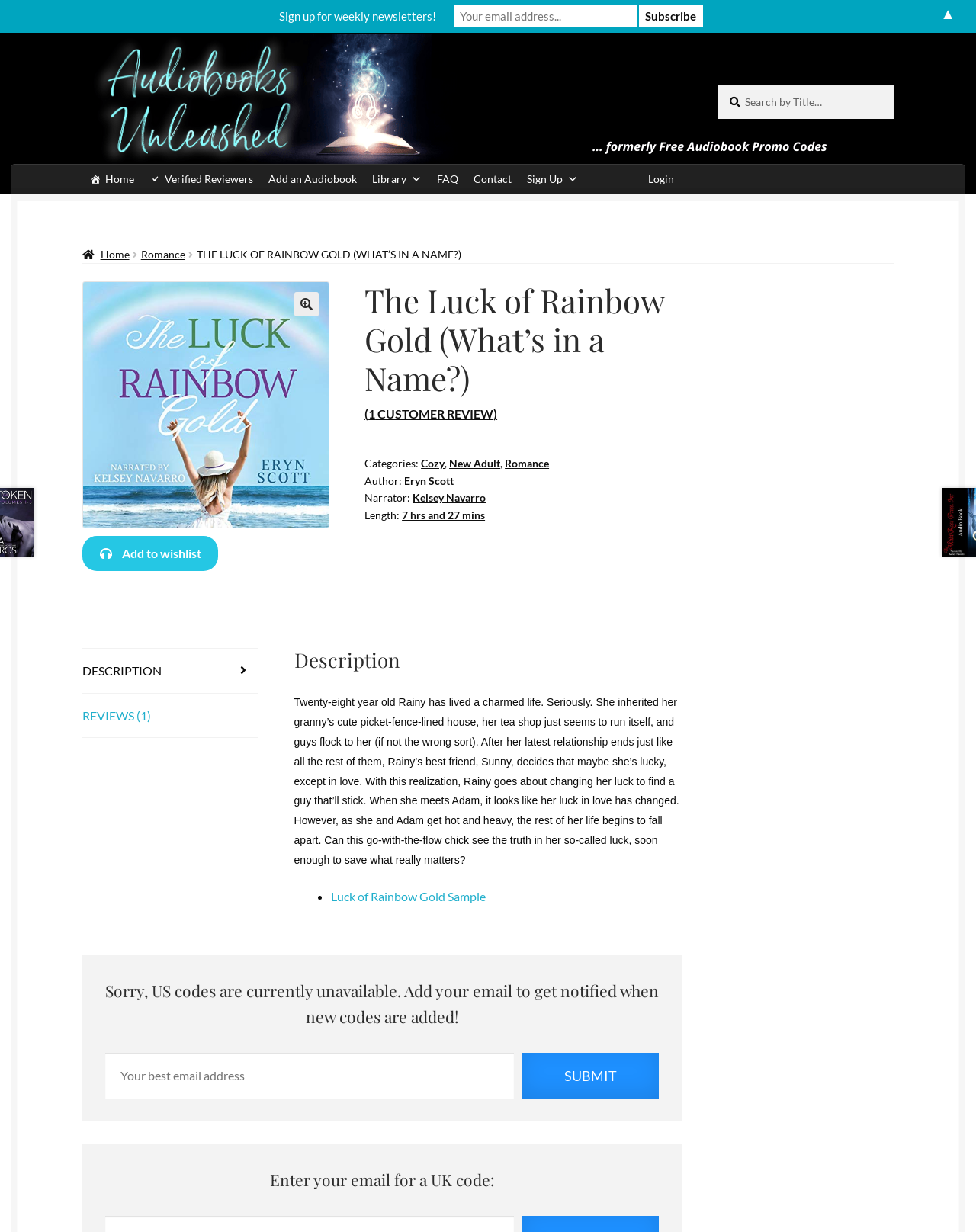Using the information shown in the image, answer the question with as much detail as possible: Who is the narrator of the audiobook?

I found the answer by looking at the 'Narrator' section, which lists 'Kelsey Navarro' as the narrator of the audiobook.